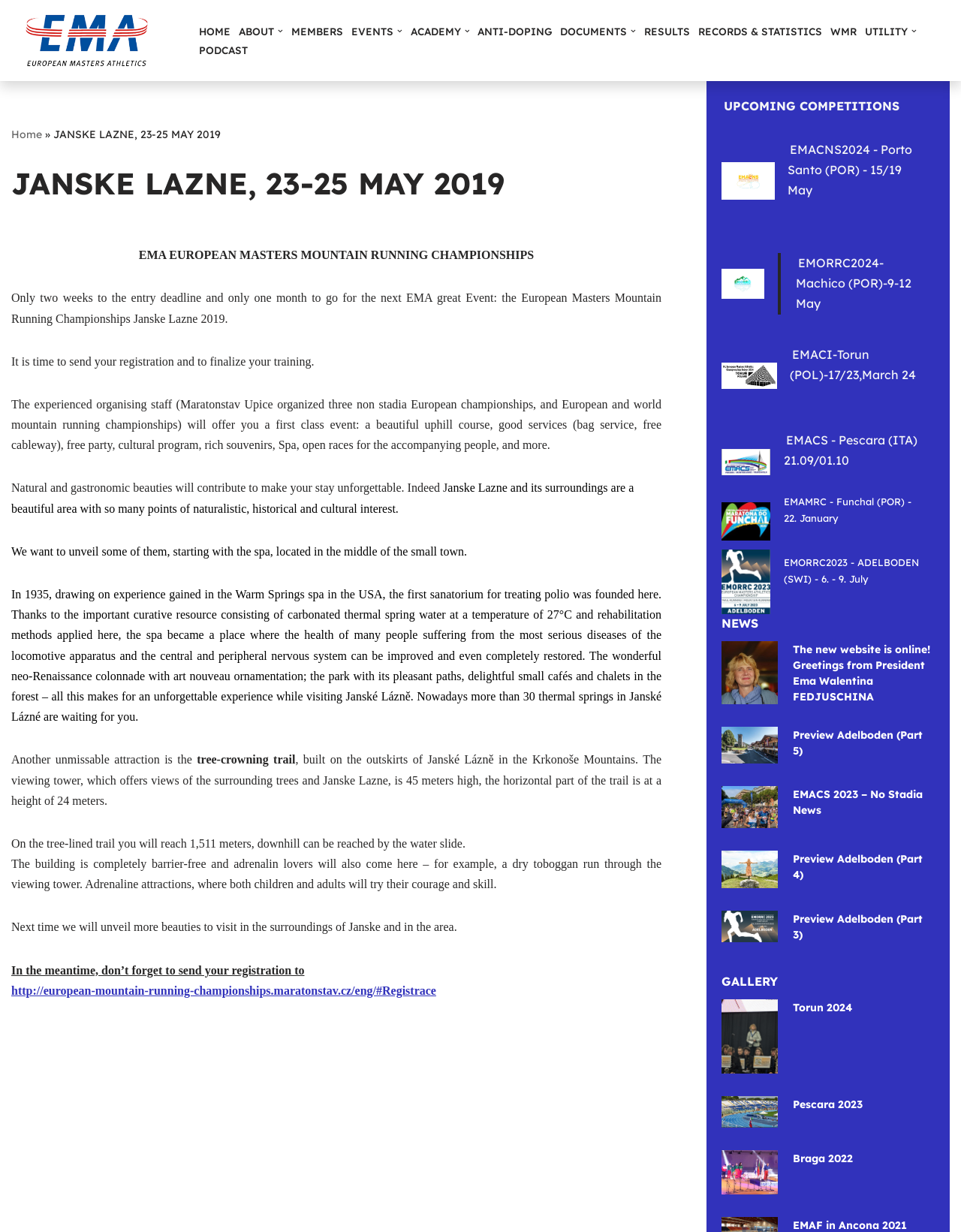Determine the bounding box coordinates for the element that should be clicked to follow this instruction: "Register for the event". The coordinates should be given as four float numbers between 0 and 1, in the format [left, top, right, bottom].

[0.012, 0.798, 0.454, 0.81]